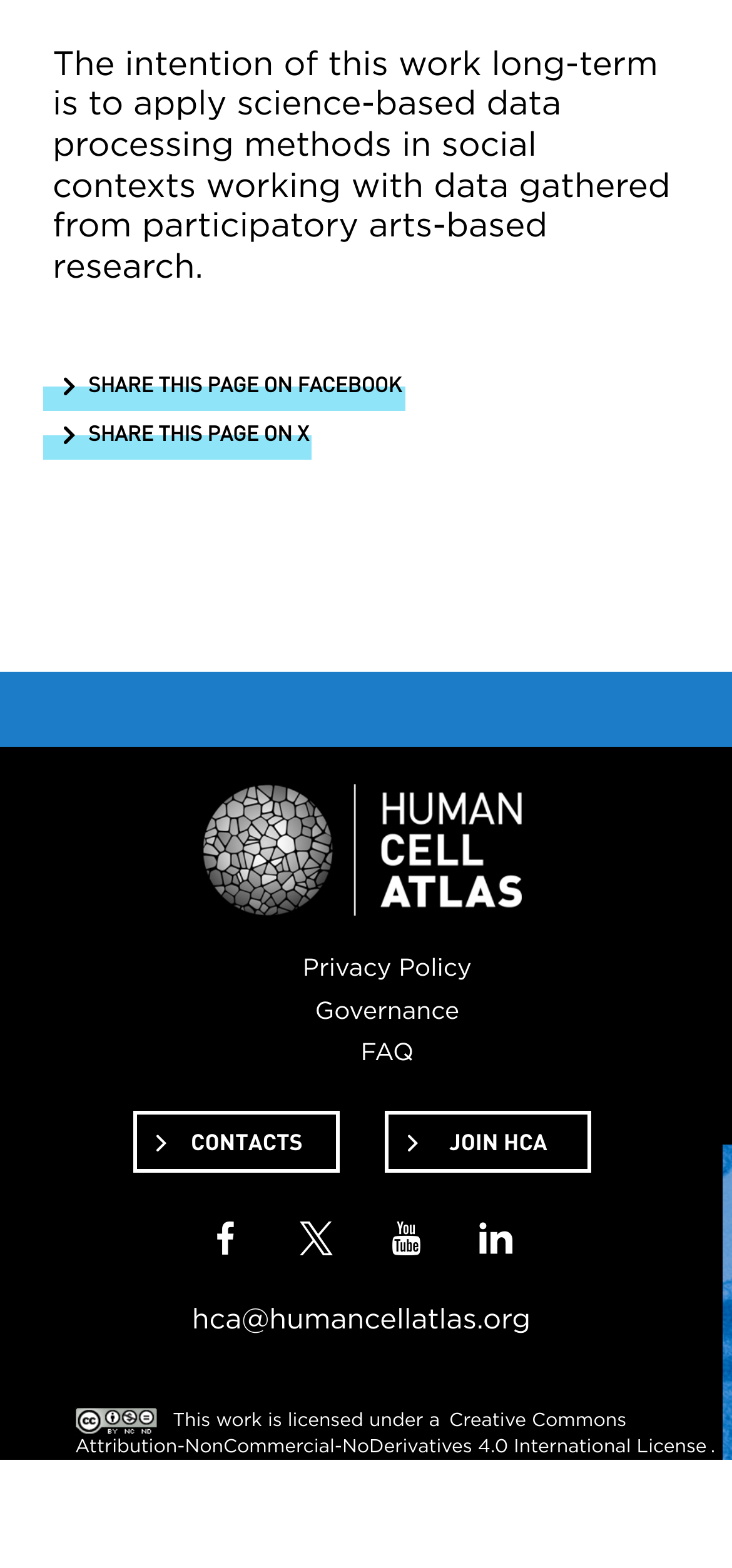Identify the coordinates of the bounding box for the element that must be clicked to accomplish the instruction: "Follow on Instagram".

None